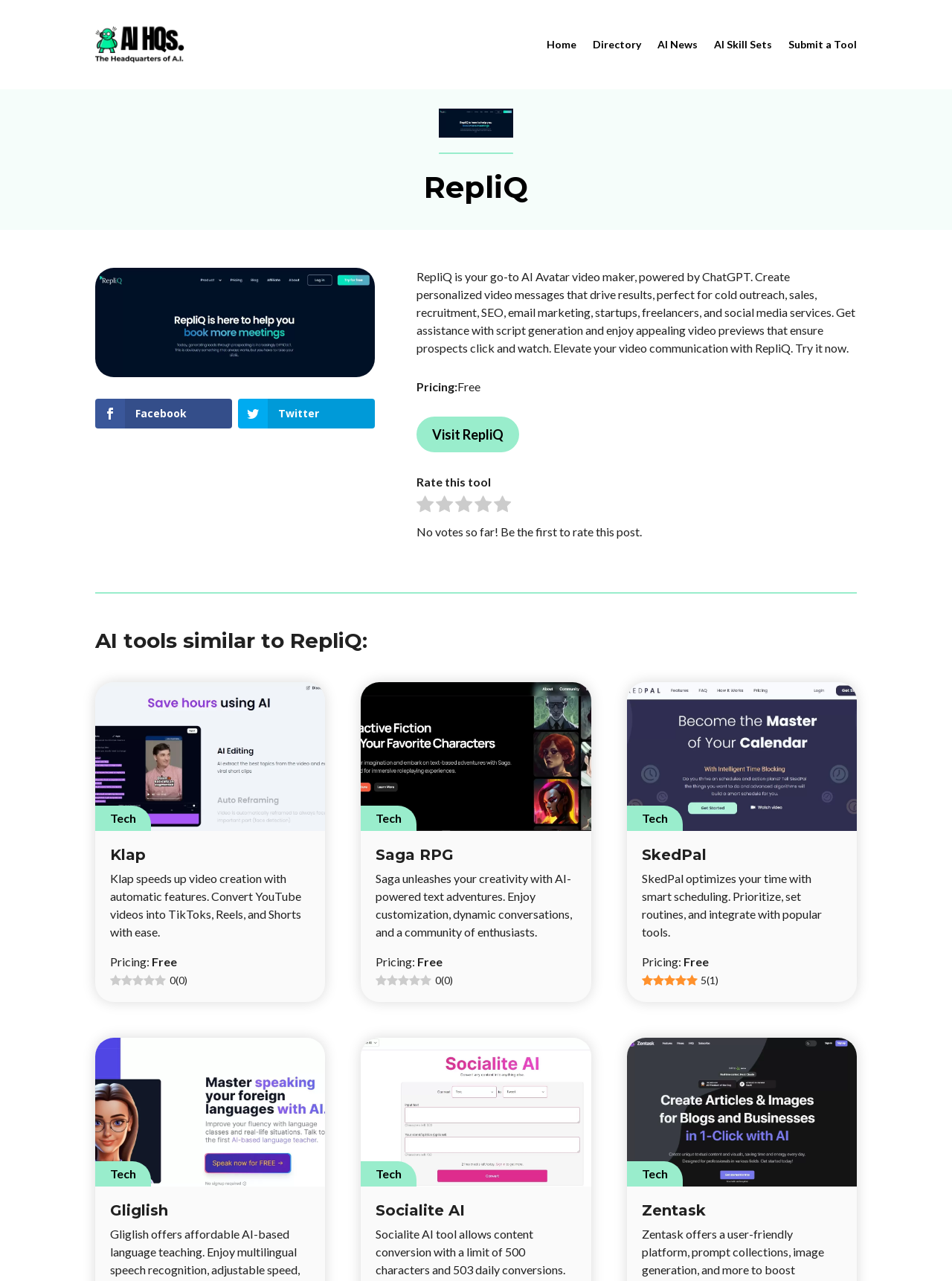Indicate the bounding box coordinates of the element that needs to be clicked to satisfy the following instruction: "Check out Klap Tech". The coordinates should be four float numbers between 0 and 1, i.e., [left, top, right, bottom].

[0.1, 0.532, 0.342, 0.782]